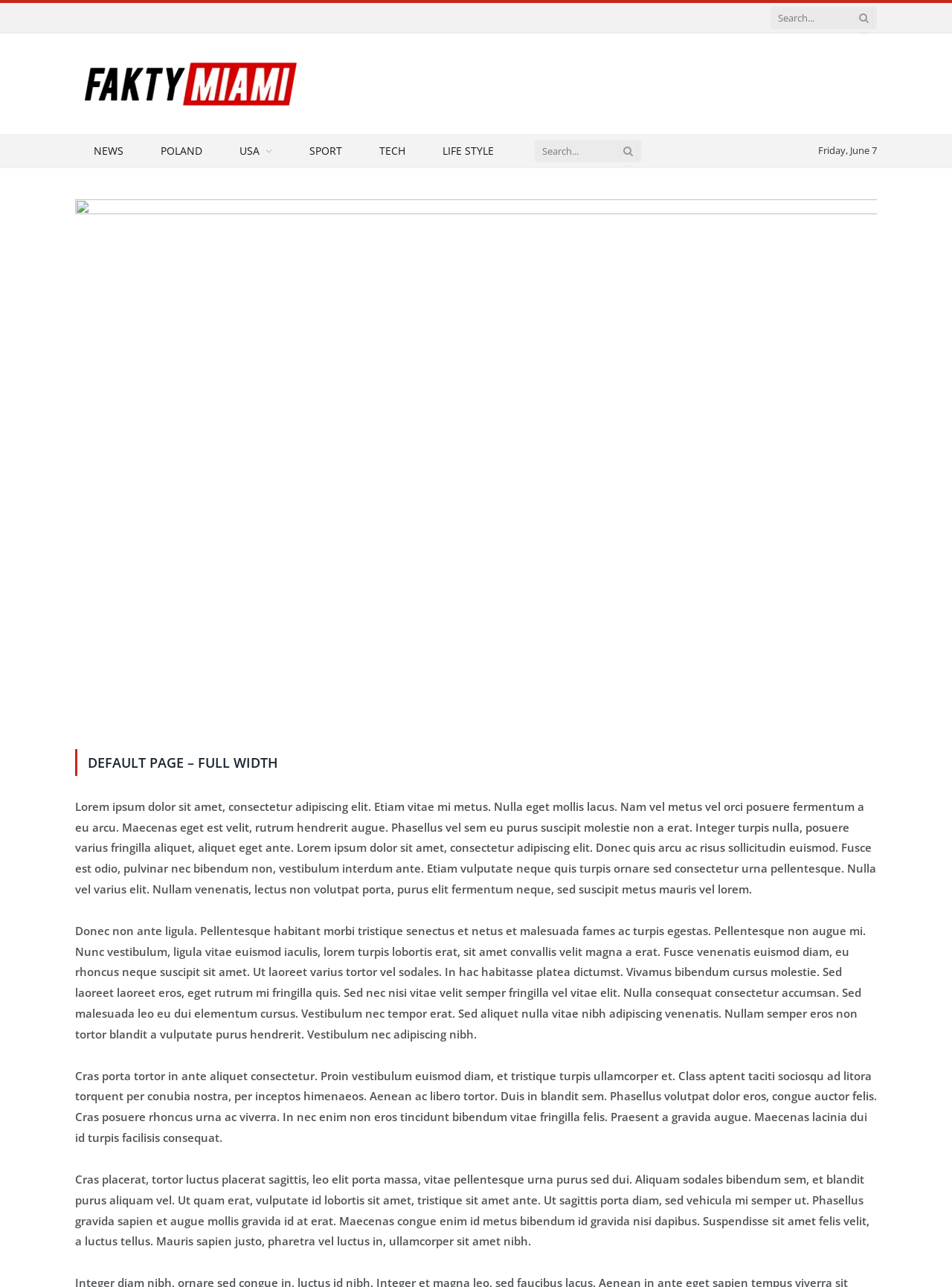Identify the bounding box coordinates for the UI element described as follows: "title="Fakty Miami"". Ensure the coordinates are four float numbers between 0 and 1, formatted as [left, top, right, bottom].

[0.079, 0.04, 0.313, 0.09]